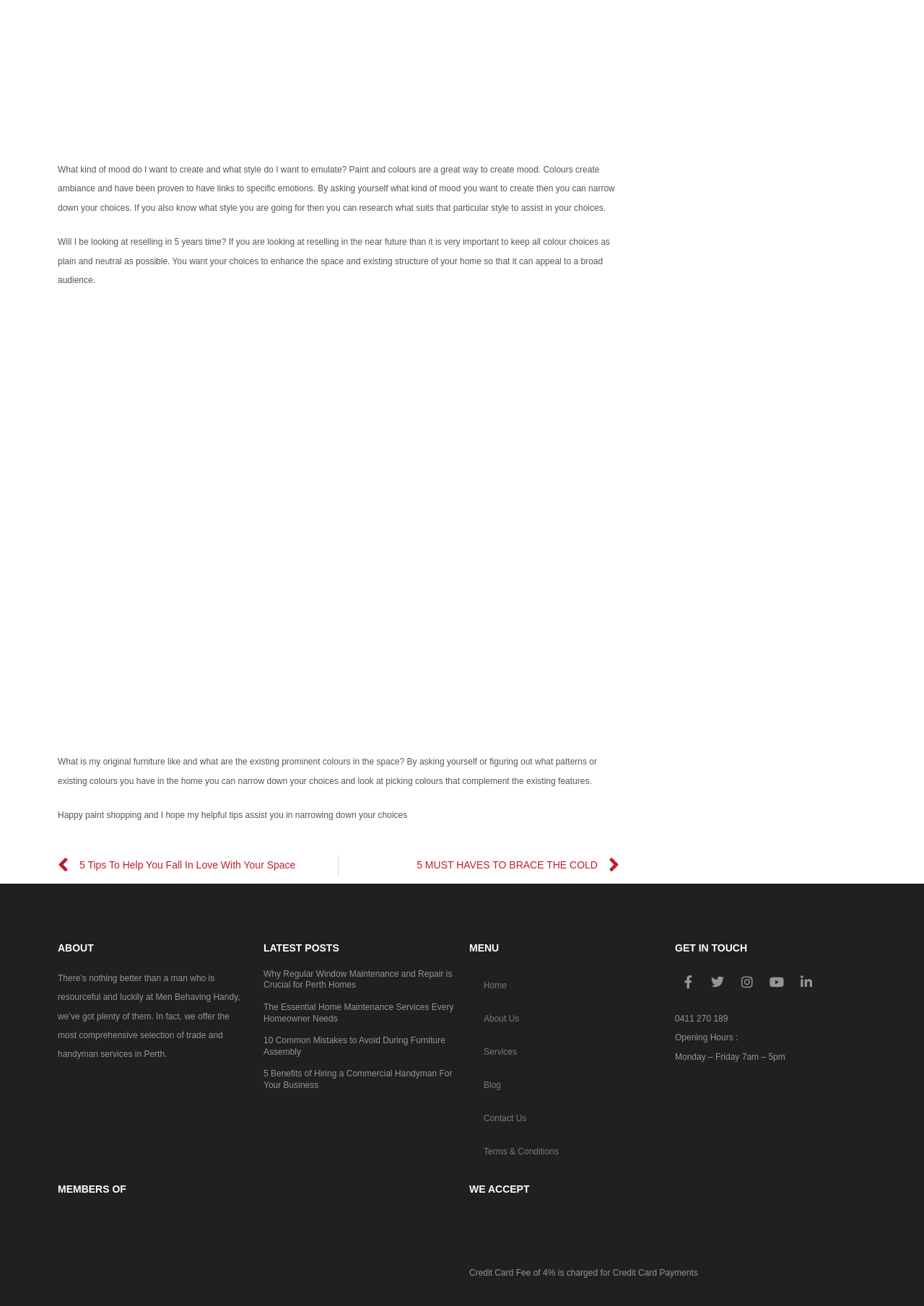What type of services does Men Behaving Handy offer?
Based on the screenshot, answer the question with a single word or phrase.

Trade and handyman services